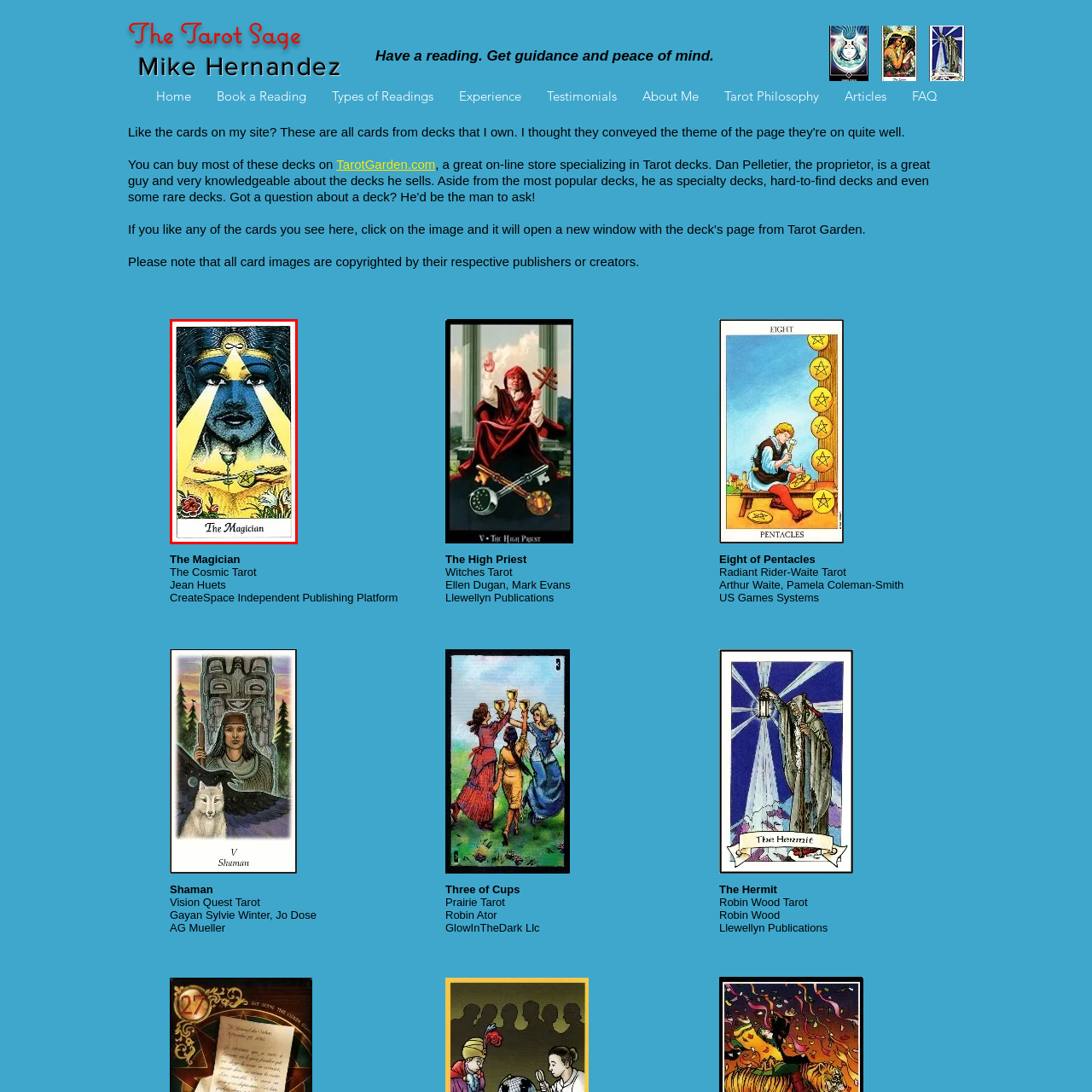Give an elaborate description of the visual elements within the red-outlined box.

The image features "The Magician" tarot card, showcasing a mystical figure with a striking blue complexion and intense expression. Radiating beams of light emerge from the character's eyes, symbolizing insight and manifestation. The figure is adorned with a headband featuring an infinity symbol, signifying unlimited potential. Below, various tarot tools are displayed: a cup, a sword, a wand, and a pentacle, representing the four suits of the tarot. Surrounding this powerful imagery are floral elements, adding an organic contrast to the card's vibrant color palette. This card is part of the "Cosmic Tarot" deck illustrated by Jean Huets and is published by CreateSpace Independent Publishing Platform. It embodies themes of creation, resourcefulness, and the ability to harness one's skills to achieve goals.